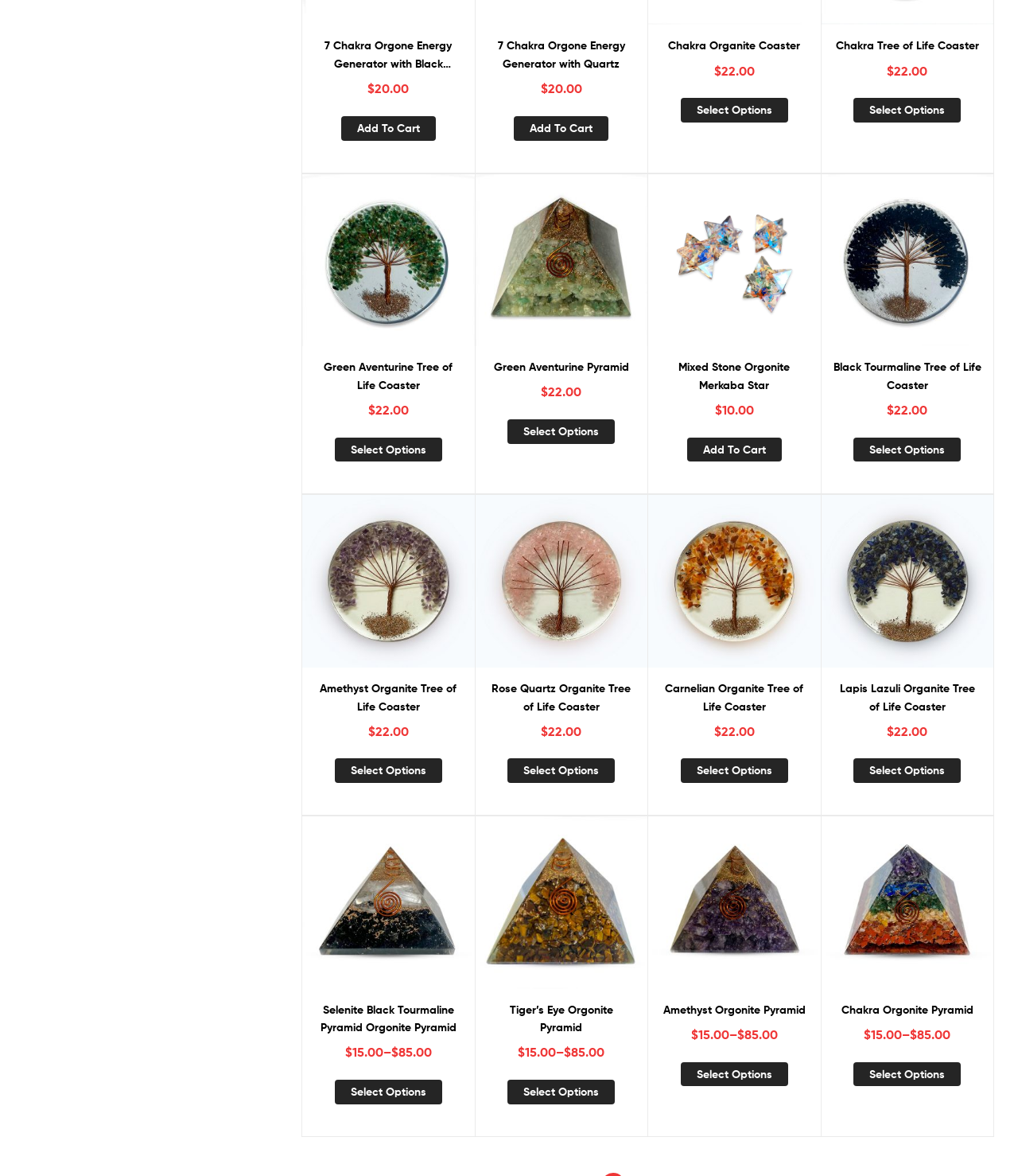Please locate the bounding box coordinates of the element that needs to be clicked to achieve the following instruction: "Add Mixed Stone Orgonite Merkaba Star to cart". The coordinates should be four float numbers between 0 and 1, i.e., [left, top, right, bottom].

[0.675, 0.372, 0.768, 0.393]